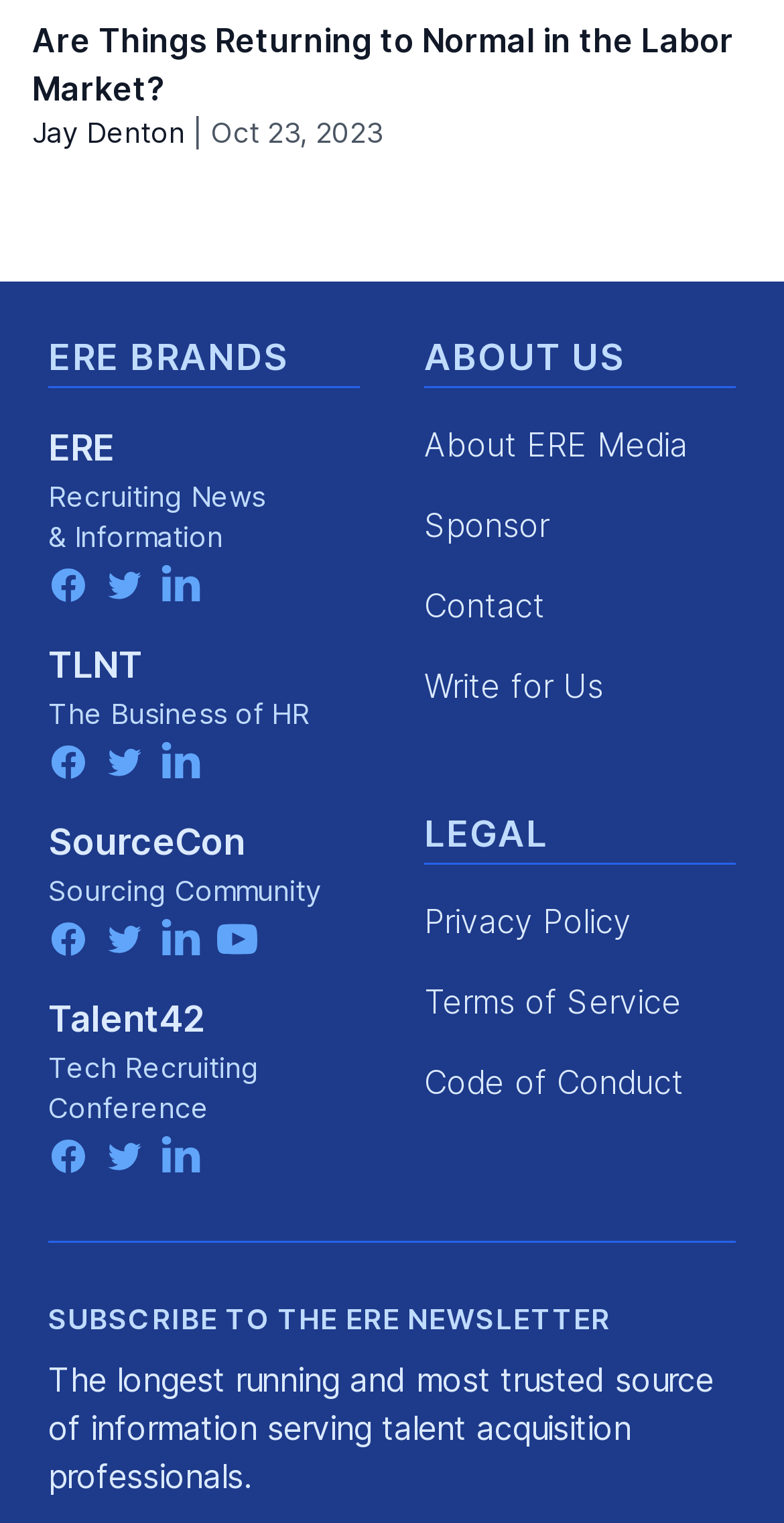What are the social media platforms listed for ERE?
Give a detailed and exhaustive answer to the question.

The social media platforms are found in the link elements with the images of the respective platforms, which are located below the 'ERE' heading.